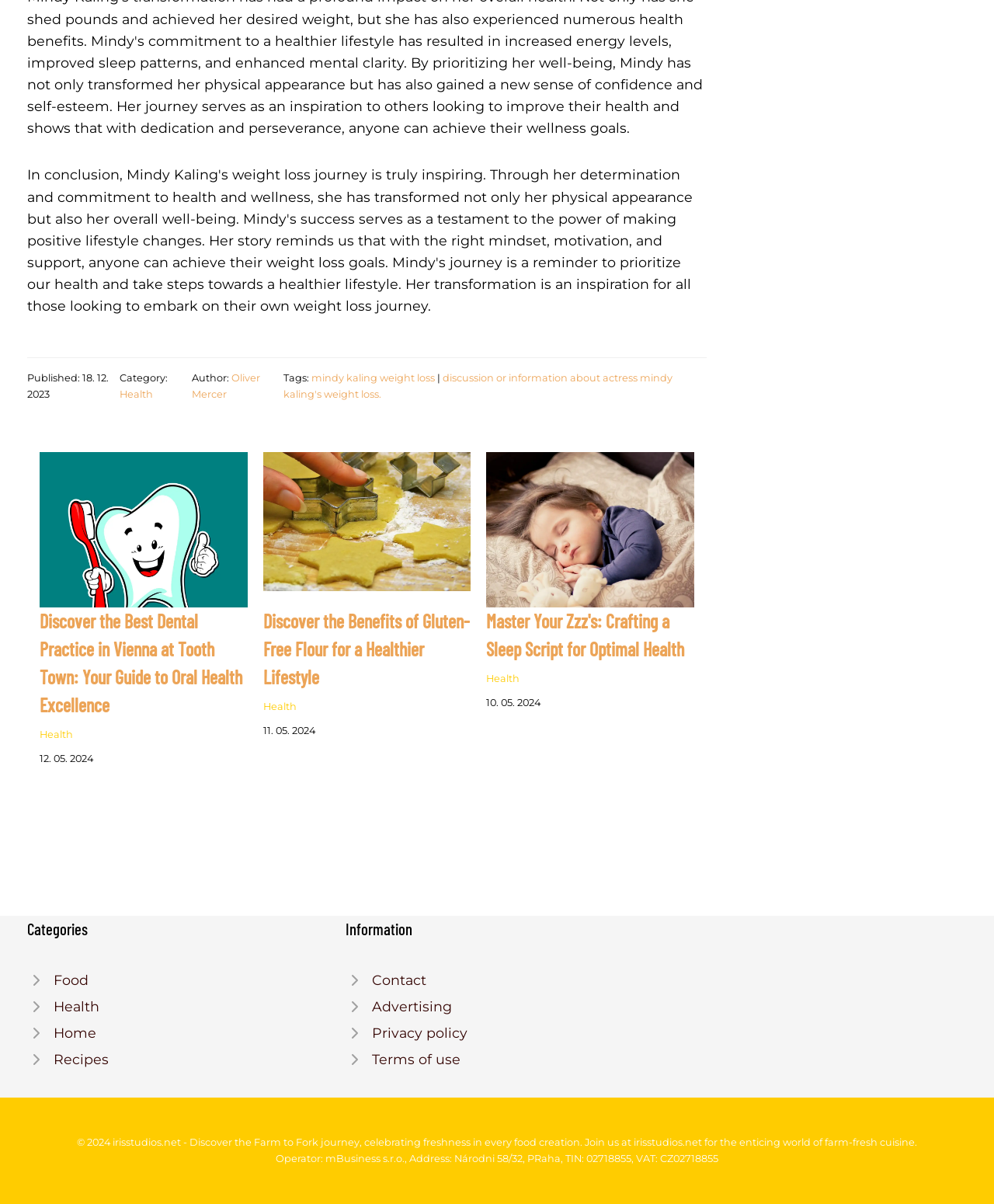Locate the bounding box coordinates of the area you need to click to fulfill this instruction: 'Learn about Gluten-Free Flour'. The coordinates must be in the form of four float numbers ranging from 0 to 1: [left, top, right, bottom].

[0.265, 0.425, 0.474, 0.439]